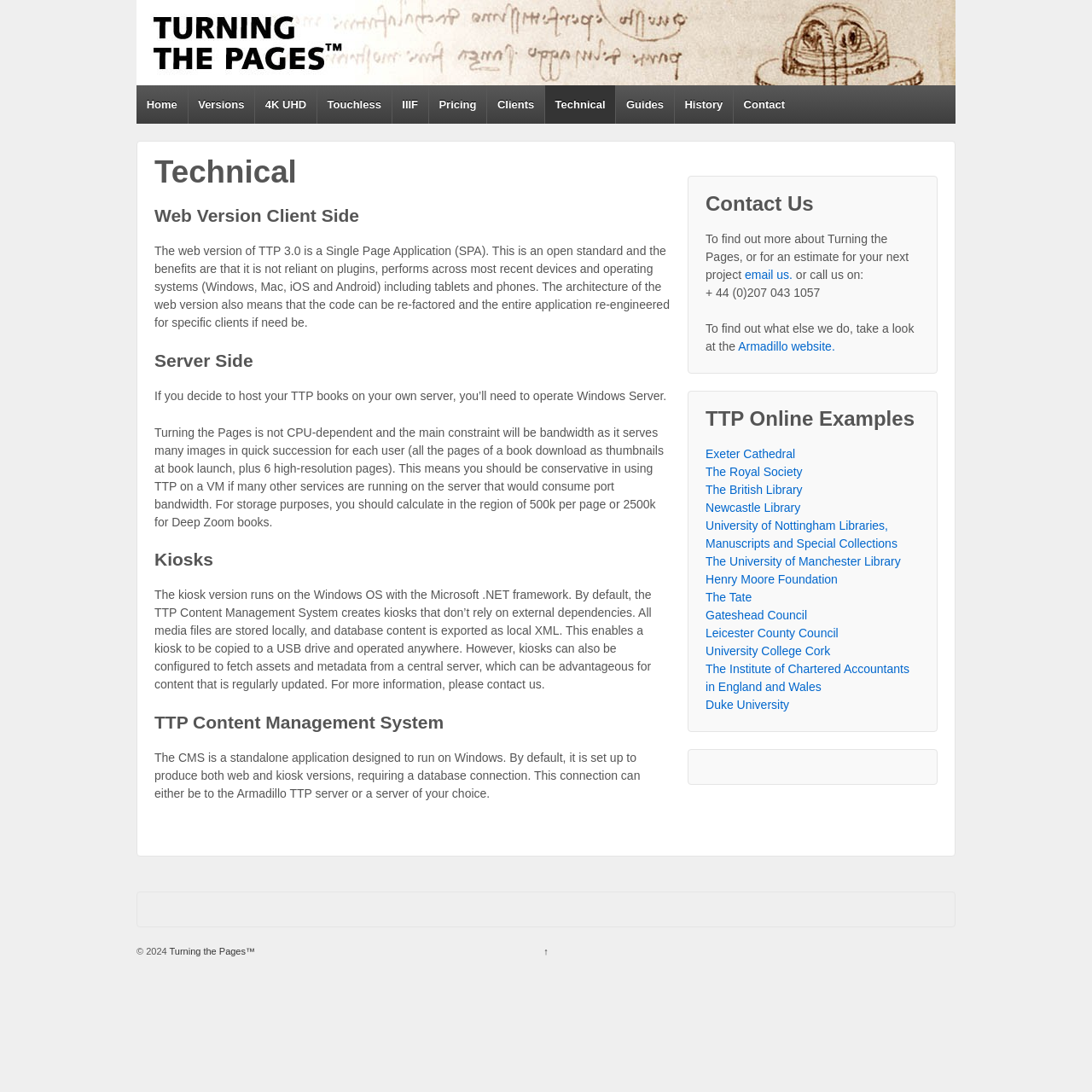What is the main constraint for hosting TTP books on a server?
Analyze the screenshot and provide a detailed answer to the question.

As stated on the webpage, if you decide to host your TTP books on your own server, the main constraint will be bandwidth, as it serves many images in quick succession for each user, and you should be conservative in using TTP on a VM if many other services are running on the server that would consume port bandwidth.